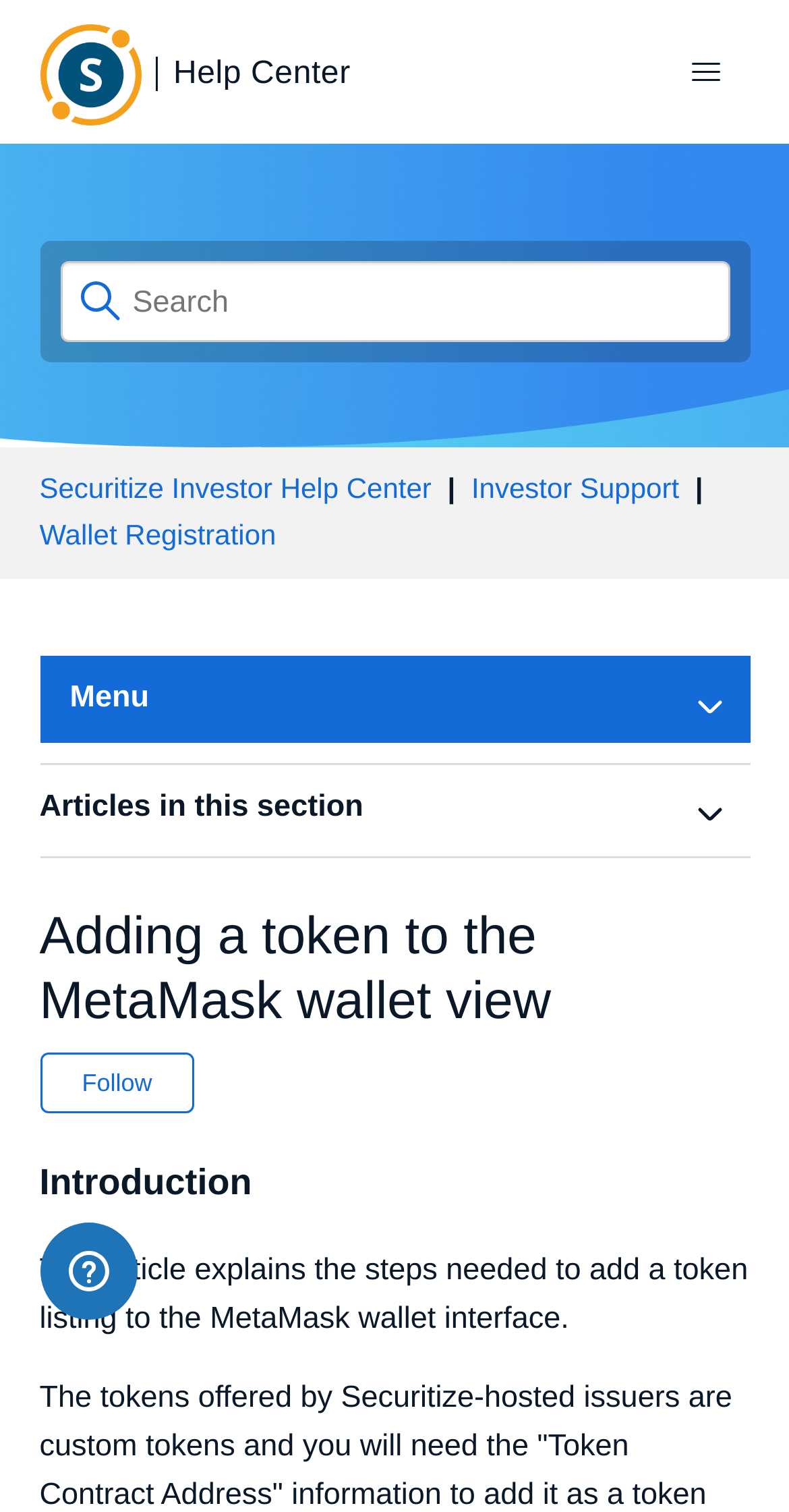What is the logo of the Help Center?
Using the image, elaborate on the answer with as much detail as possible.

The logo of the Help Center can be found at the top left corner of the webpage, which is an image element with a bounding box coordinate of [0.05, 0.016, 0.178, 0.083].